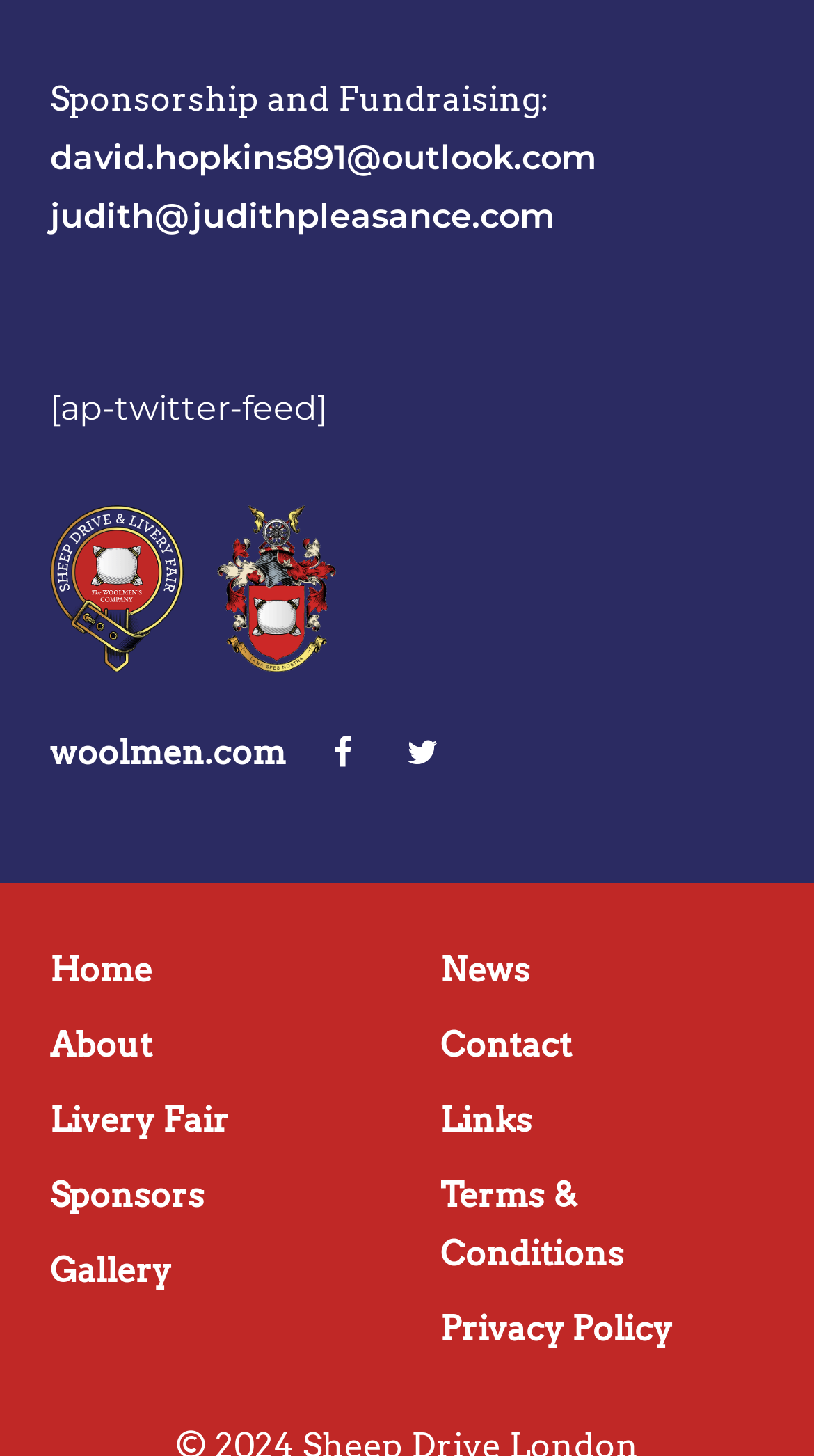Kindly determine the bounding box coordinates of the area that needs to be clicked to fulfill this instruction: "Contact Judith".

[0.062, 0.134, 0.682, 0.162]